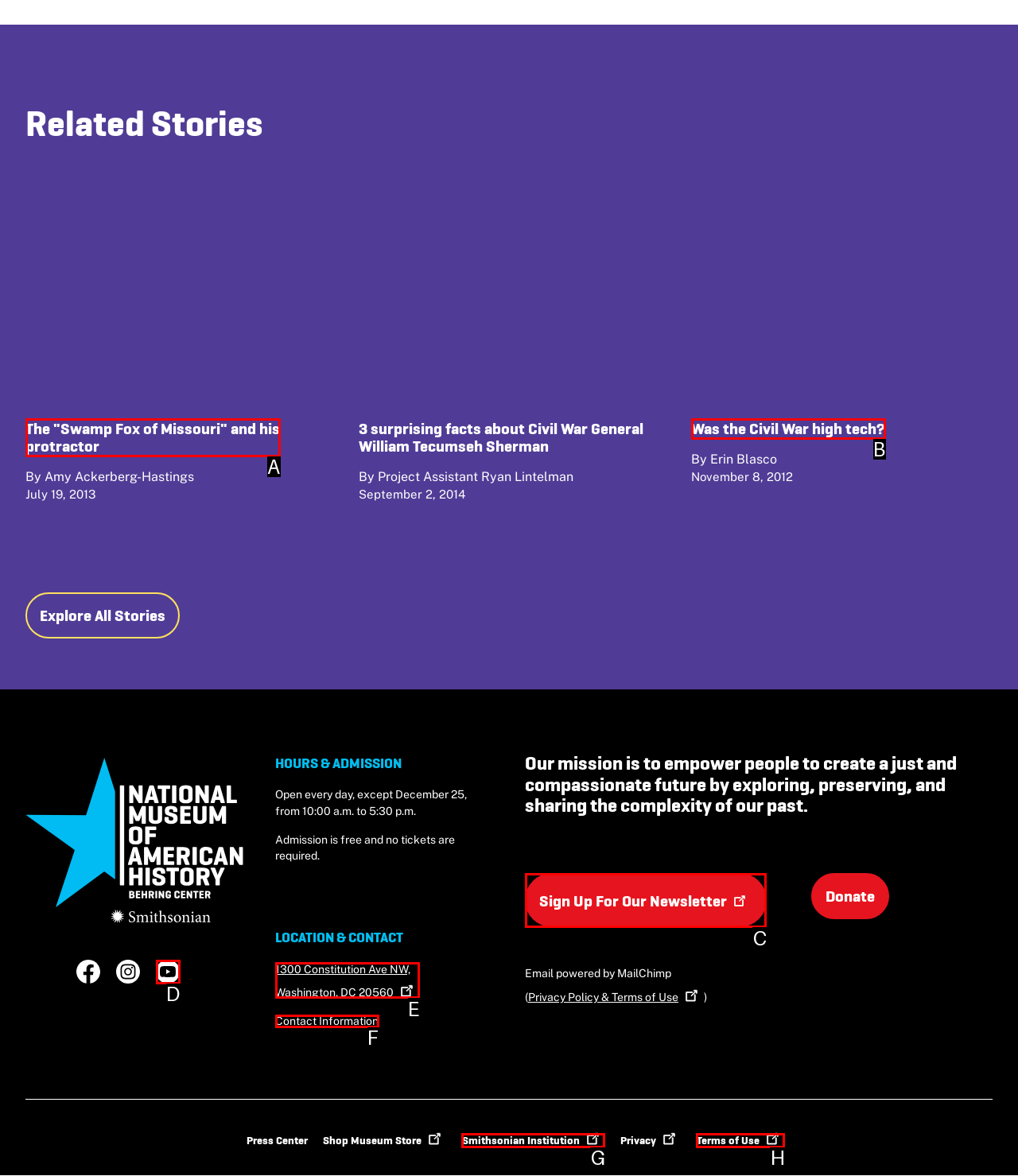Indicate the HTML element to be clicked to accomplish this task: Sign Up For Our Newsletter Respond using the letter of the correct option.

C